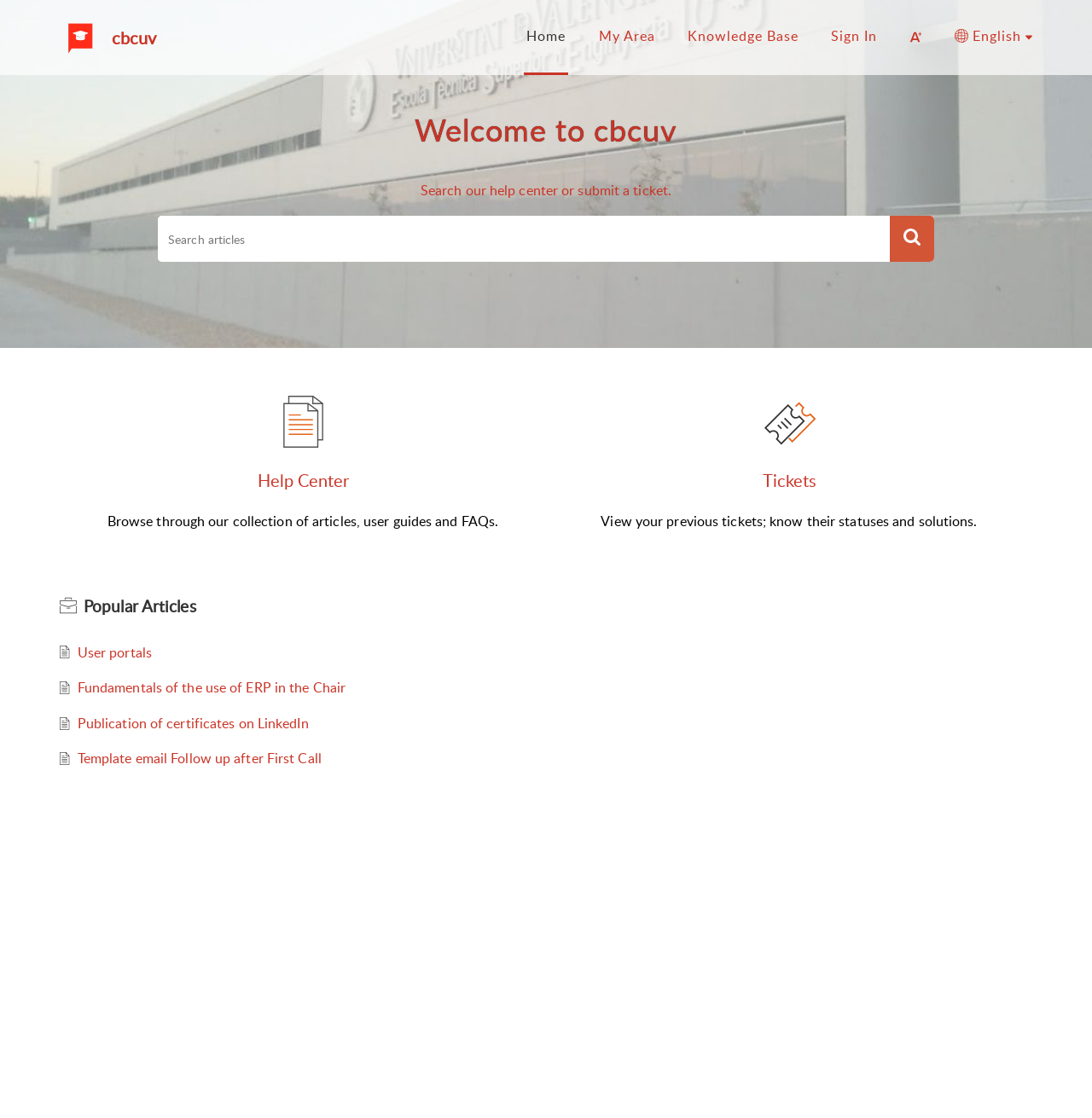Please locate the clickable area by providing the bounding box coordinates to follow this instruction: "Go to Home tab".

[0.482, 0.024, 0.518, 0.04]